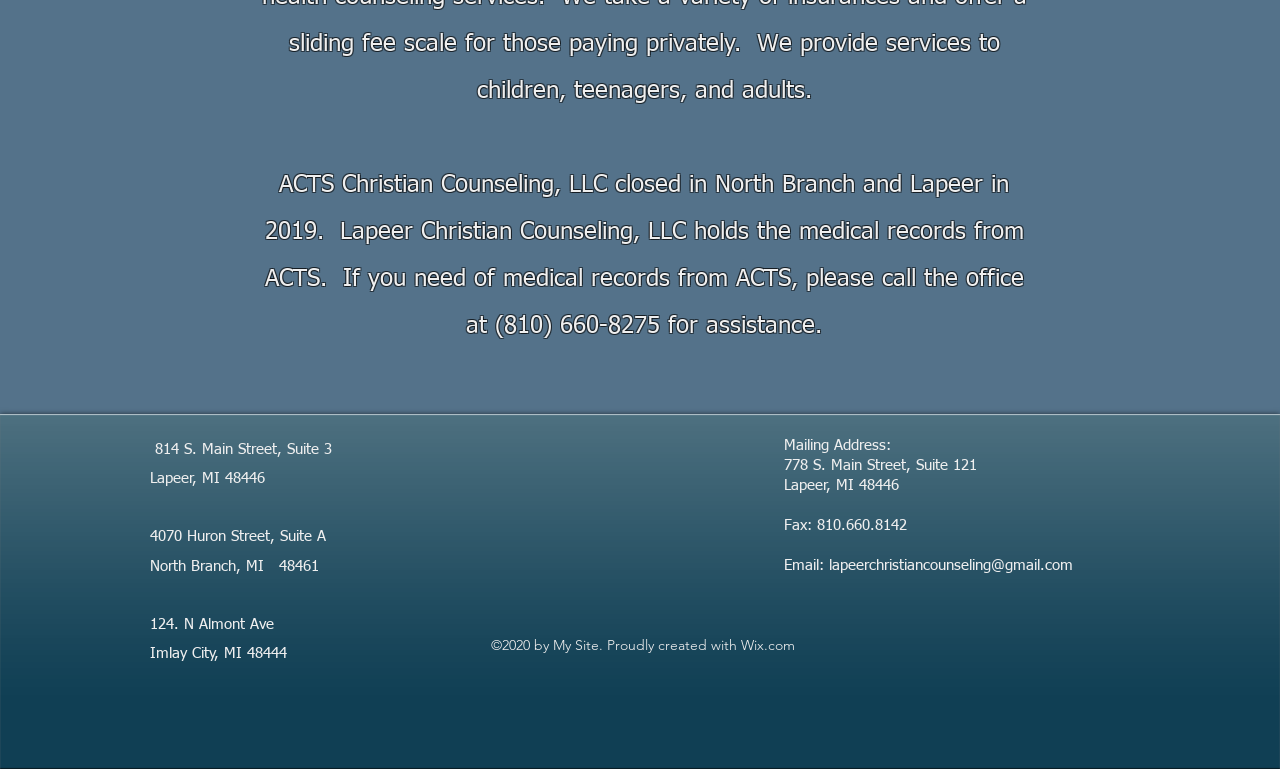In what year was the website created?
Refer to the image and provide a thorough answer to the question.

The year the website was created can be found in the footer of the webpage, which includes a copyright notice that mentions 2020 as the year the website was created.